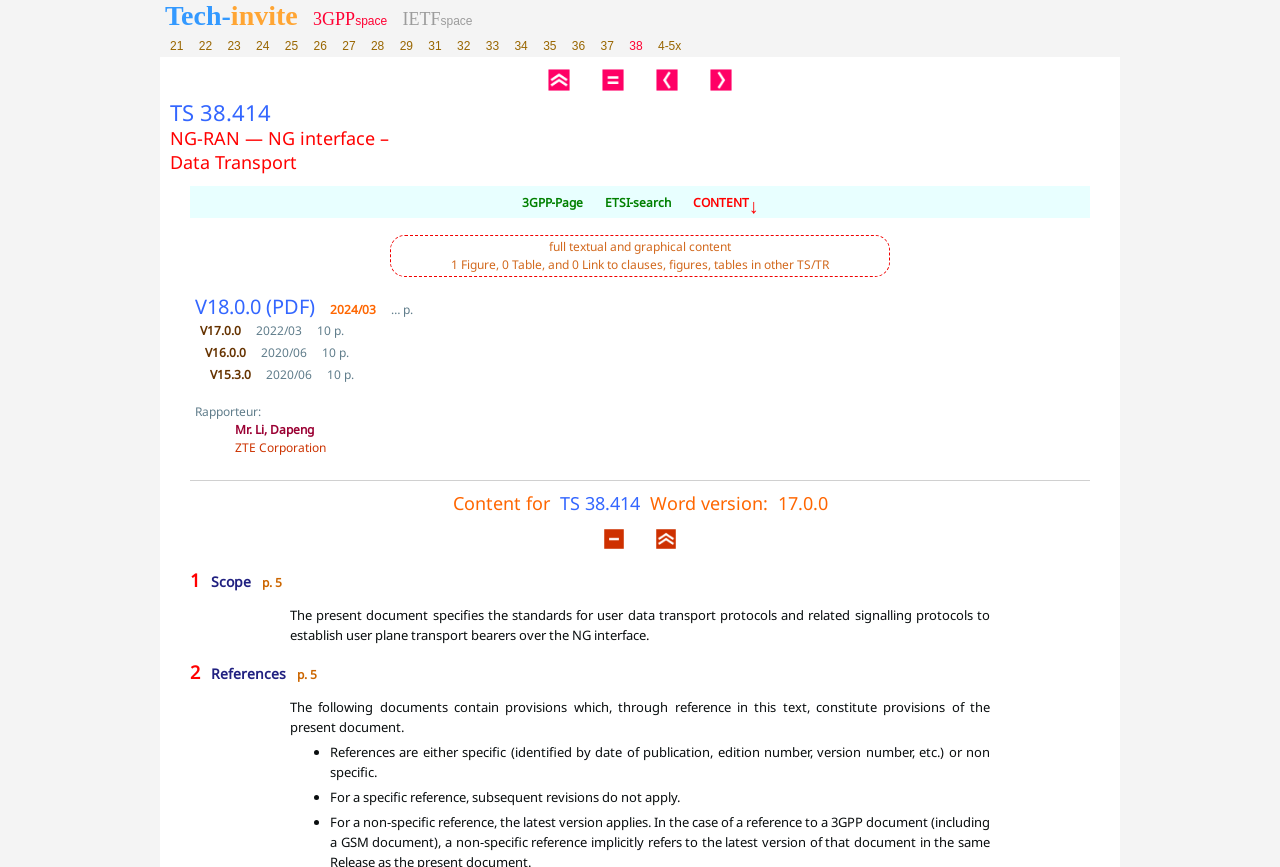What is the scope of TS 38.414?
Your answer should be a single word or phrase derived from the screenshot.

User data transport protocols